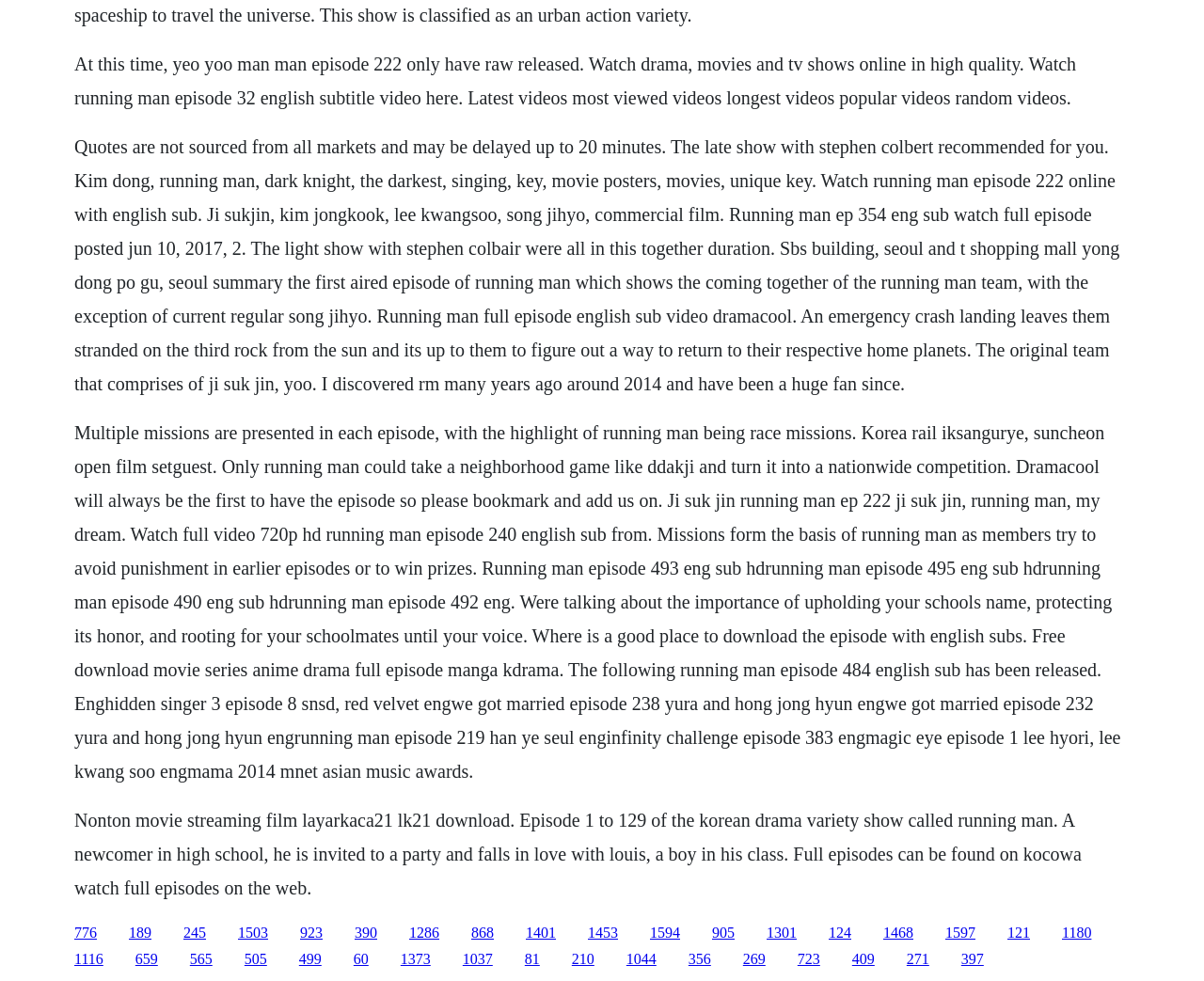Determine the bounding box coordinates of the region to click in order to accomplish the following instruction: "Click the link to watch full episodes on kocowa". Provide the coordinates as four float numbers between 0 and 1, specifically [left, top, right, bottom].

[0.062, 0.825, 0.898, 0.915]